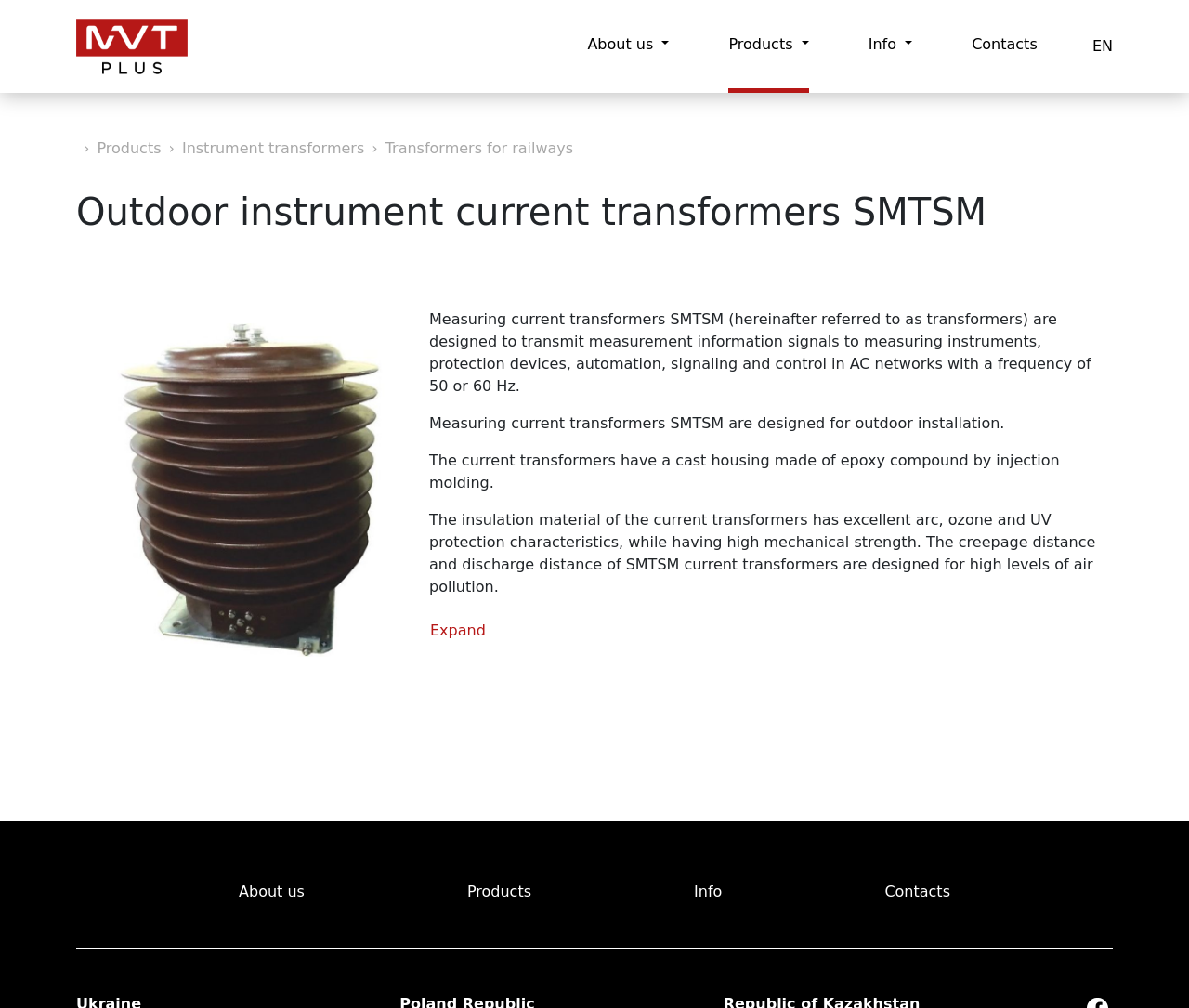Please provide a detailed answer to the question below by examining the image:
What is the purpose of the current transformers?

According to the static text on the webpage, the current transformers are designed to transmit measurement information signals to measuring instruments, protection devices, automation, signaling and control in AC networks.